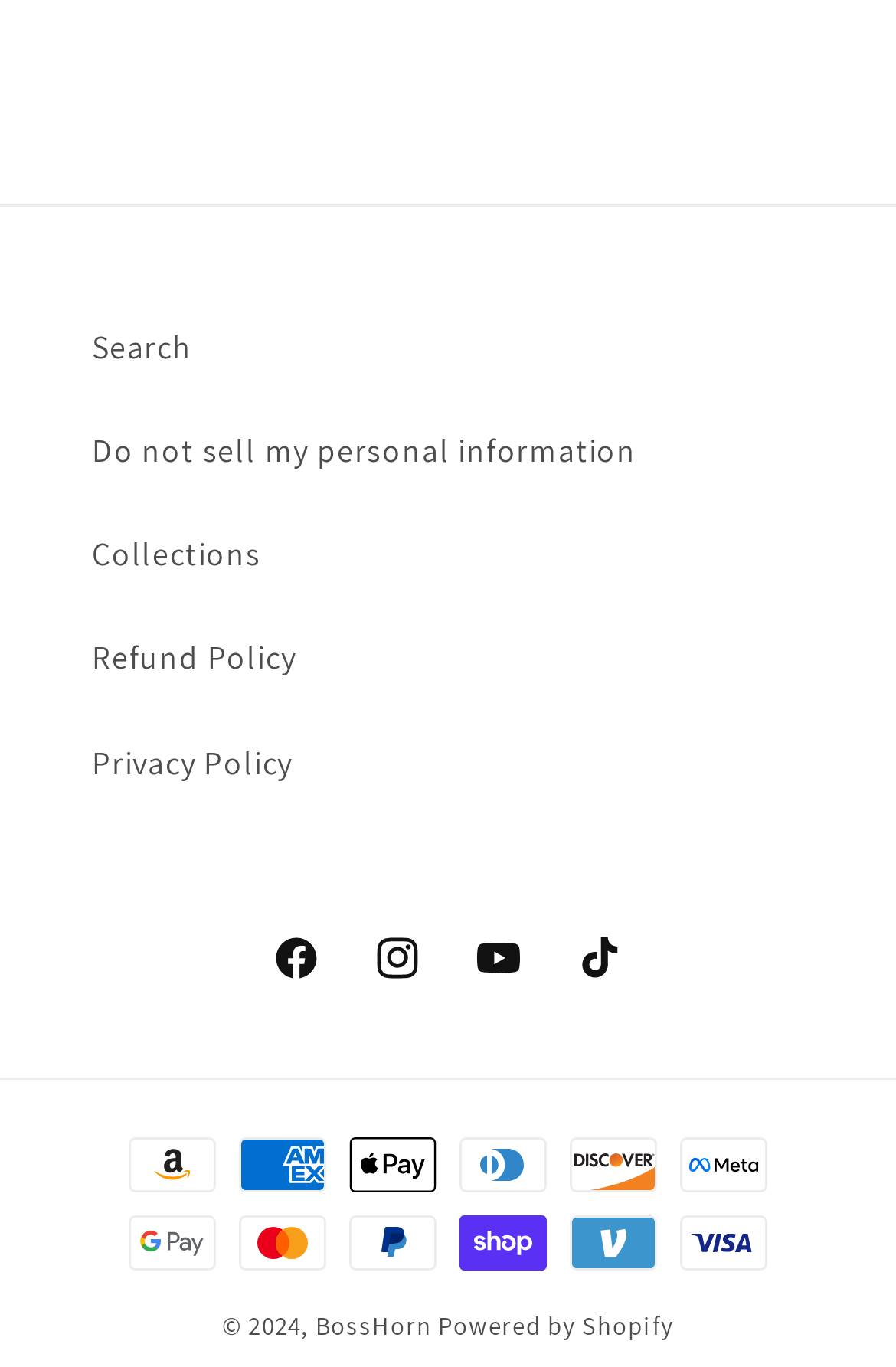What is the text above the payment method images?
Please use the image to provide a one-word or short phrase answer.

Payment methods